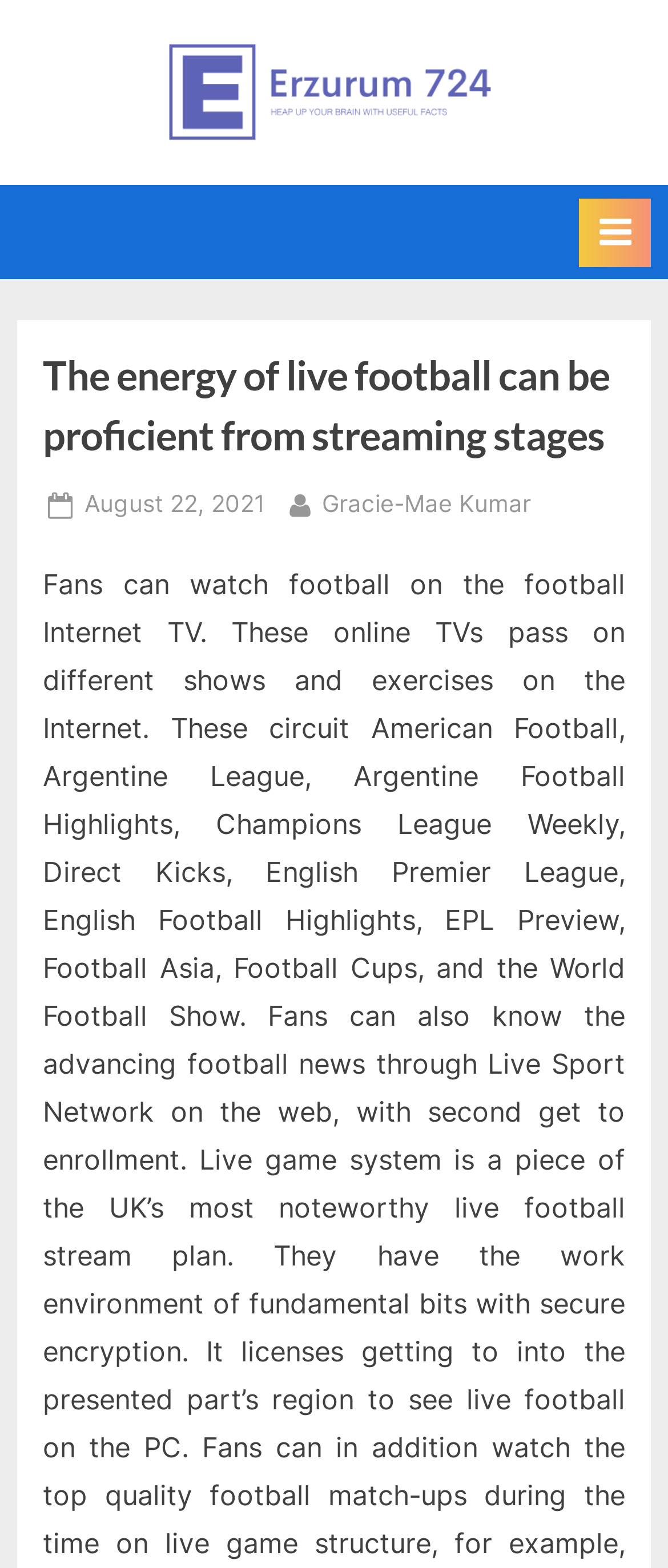What is the date of the posted article?
Utilize the information in the image to give a detailed answer to the question.

I located a link element with the text 'Posted on August 22, 2021' inside a header element, which indicates the date of the posted article.